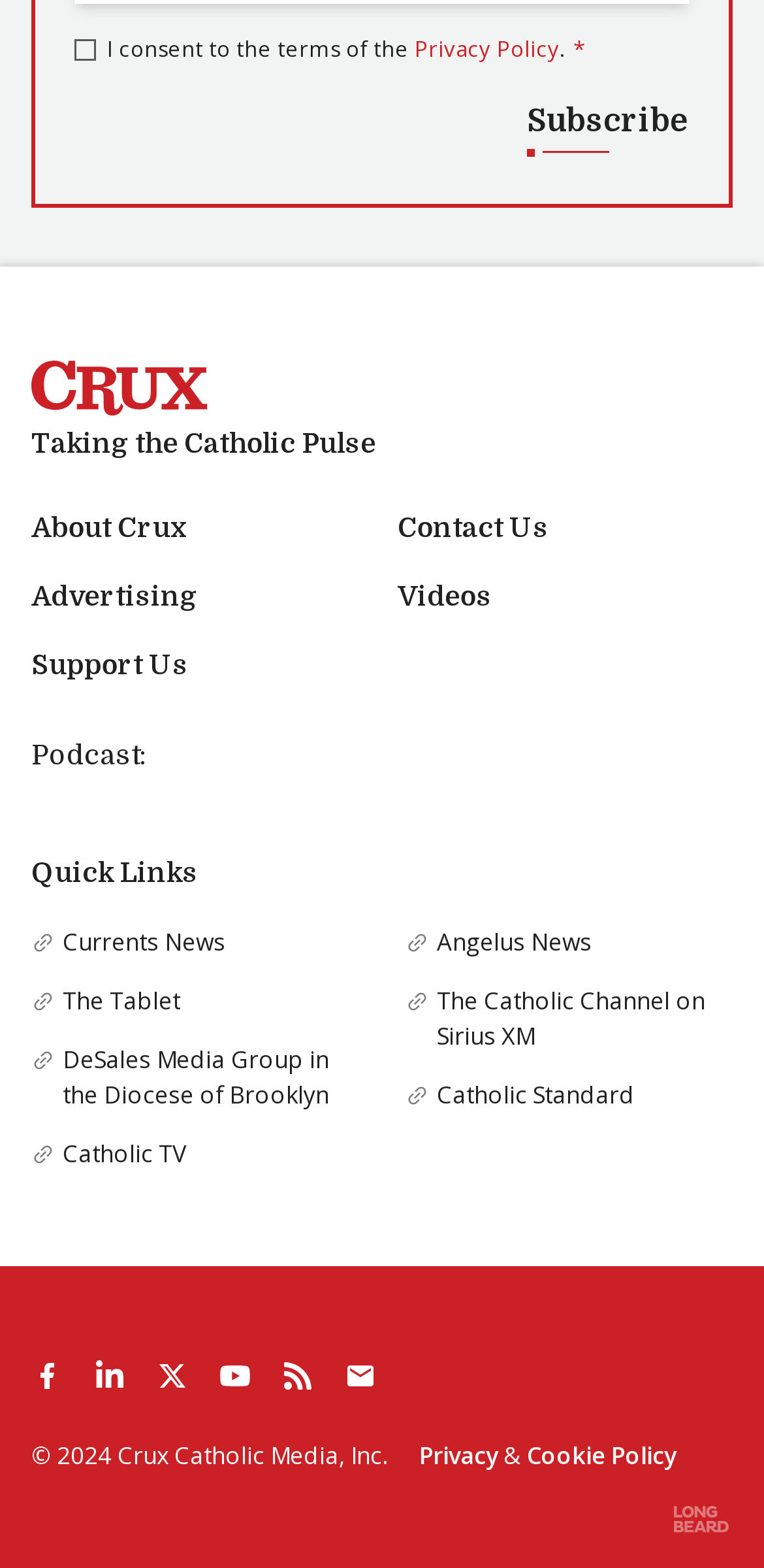Determine the bounding box coordinates for the clickable element required to fulfill the instruction: "Enter email address". Provide the coordinates as four float numbers between 0 and 1, i.e., [left, top, right, bottom].

None